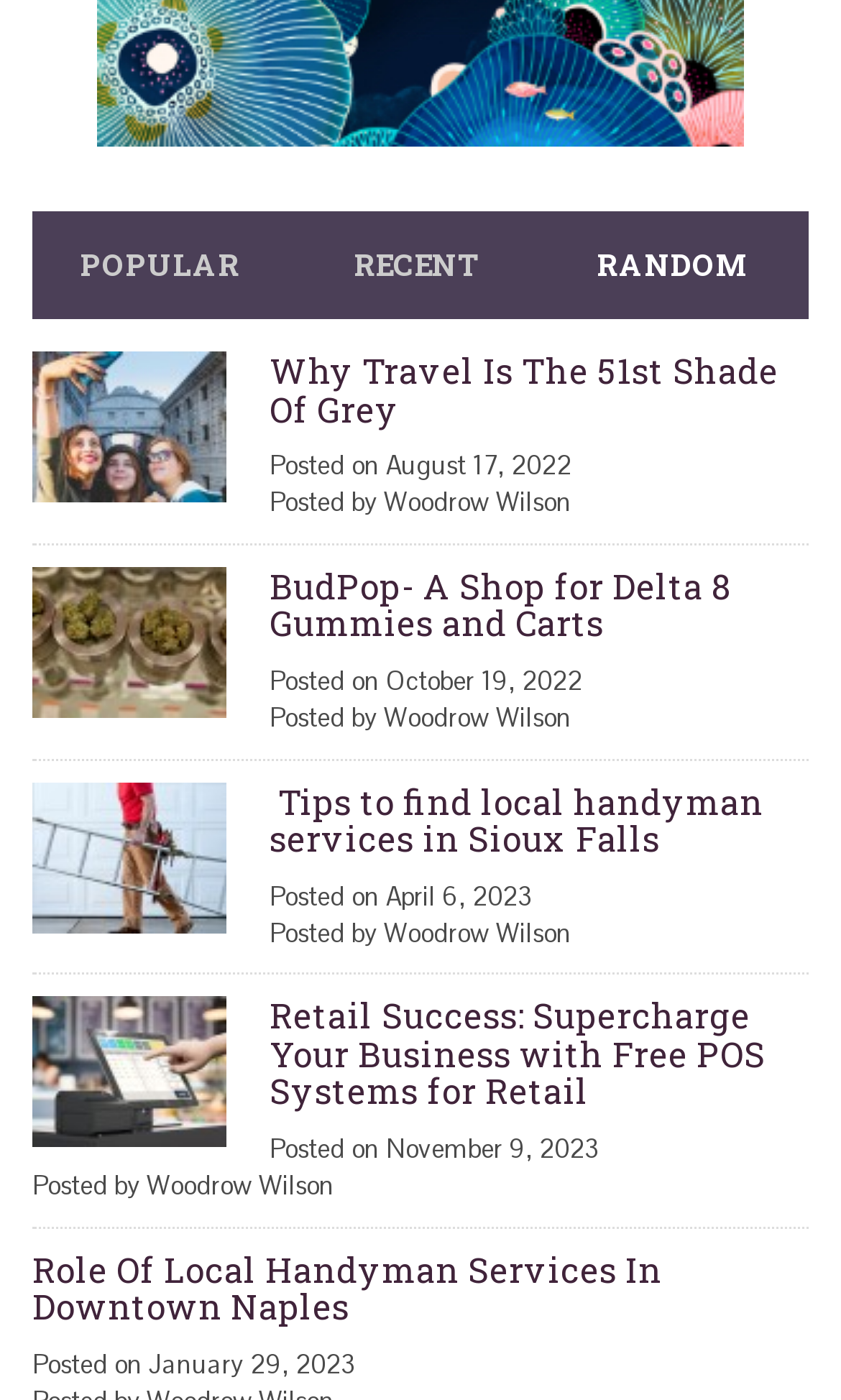Provide a one-word or one-phrase answer to the question:
How many images are on this webpage?

5